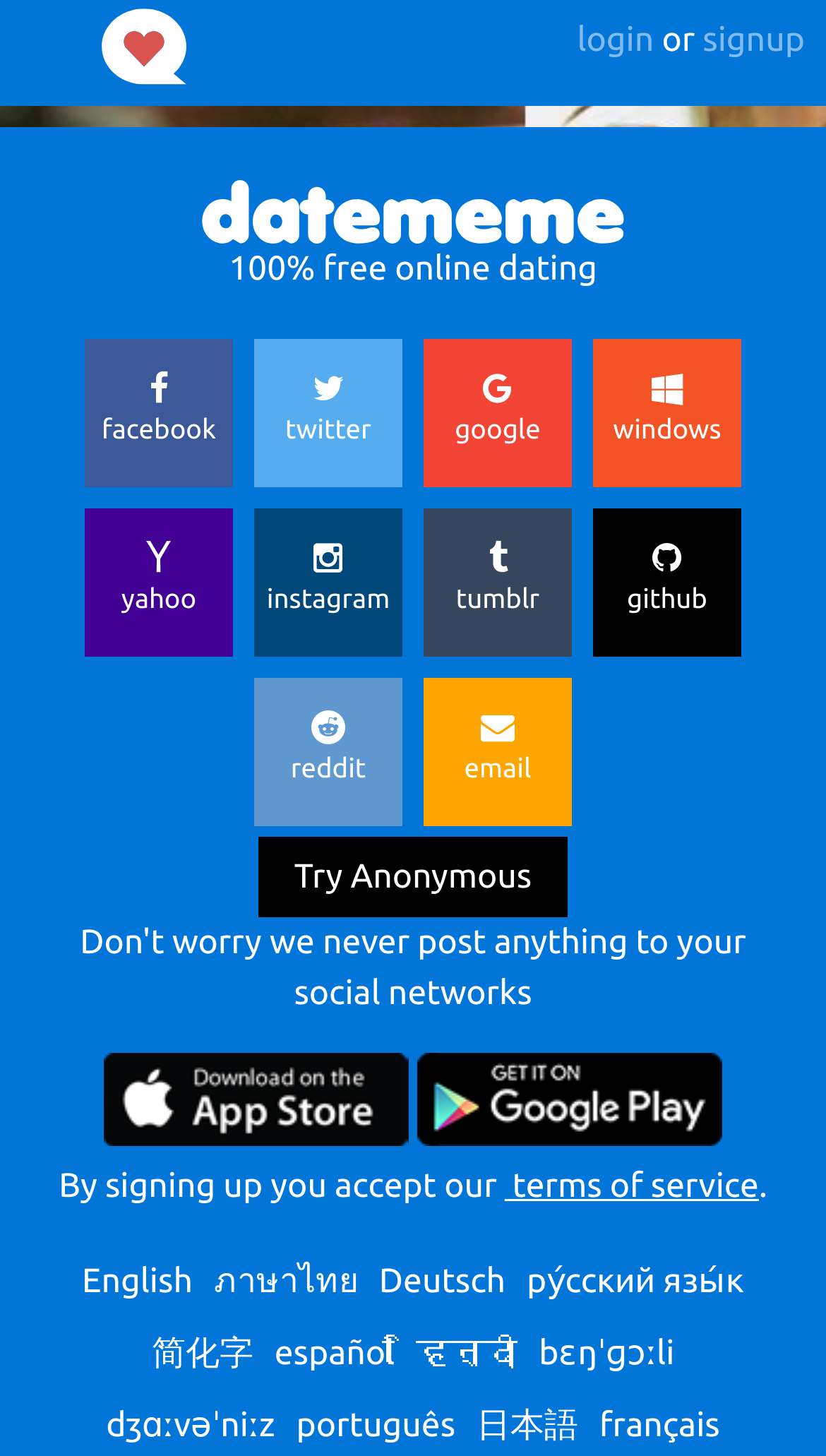Create a full and detailed caption for the entire webpage.

This webpage is a personals website called Datememe, focused on finding Asian girls from Amaraji. At the top left corner, there is a "back" link, followed by a "home" link. On the top right corner, there are "login" and "signup" links, separated by an "or" text. 

Below the top navigation bar, there is a prominent image of Datememe, accompanied by a text "100% free online dating". 

Underneath, there is a table with social media links, including Facebook, Twitter, Google, Windows, Yahoo, Instagram, Tumblr, GitHub, Reddit, and Email. These links are arranged in two rows.

Further down, there is a "Try Anonymous" button, followed by two links and a text "By signing up you accept our terms of service". 

At the bottom of the page, there are language selection links, including English, ภาษาไทย, Deutsch, ру́сский язы́к, 简化字, español, हिन्दी, bɛŋˈɡɔːli, dʒɑːvəˈniːz, português, 日本語, and français. These links are arranged in three rows.